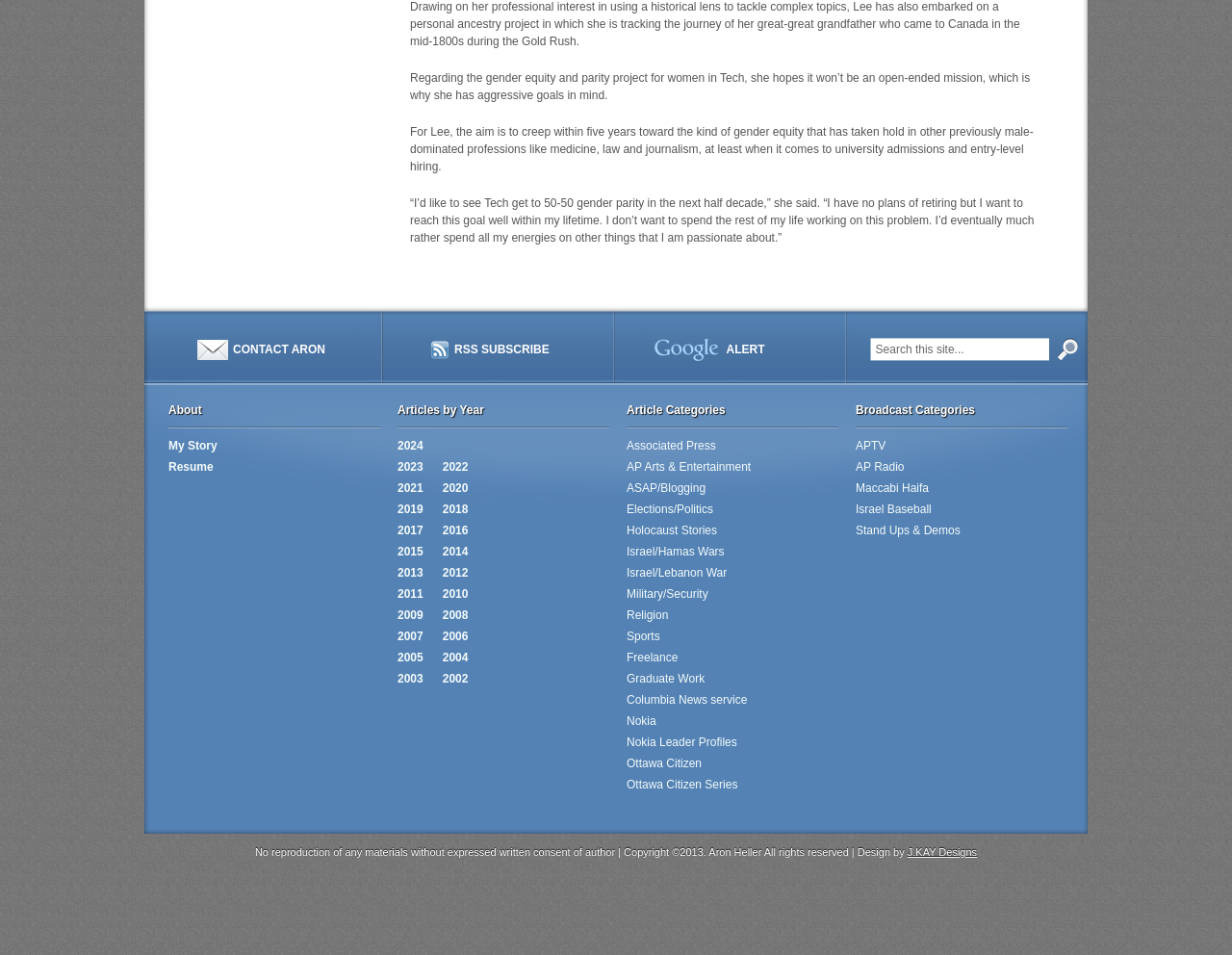Pinpoint the bounding box coordinates of the clickable area needed to execute the instruction: "subscribe to RSS". The coordinates should be specified as four float numbers between 0 and 1, i.e., [left, top, right, bottom].

[0.349, 0.354, 0.446, 0.378]